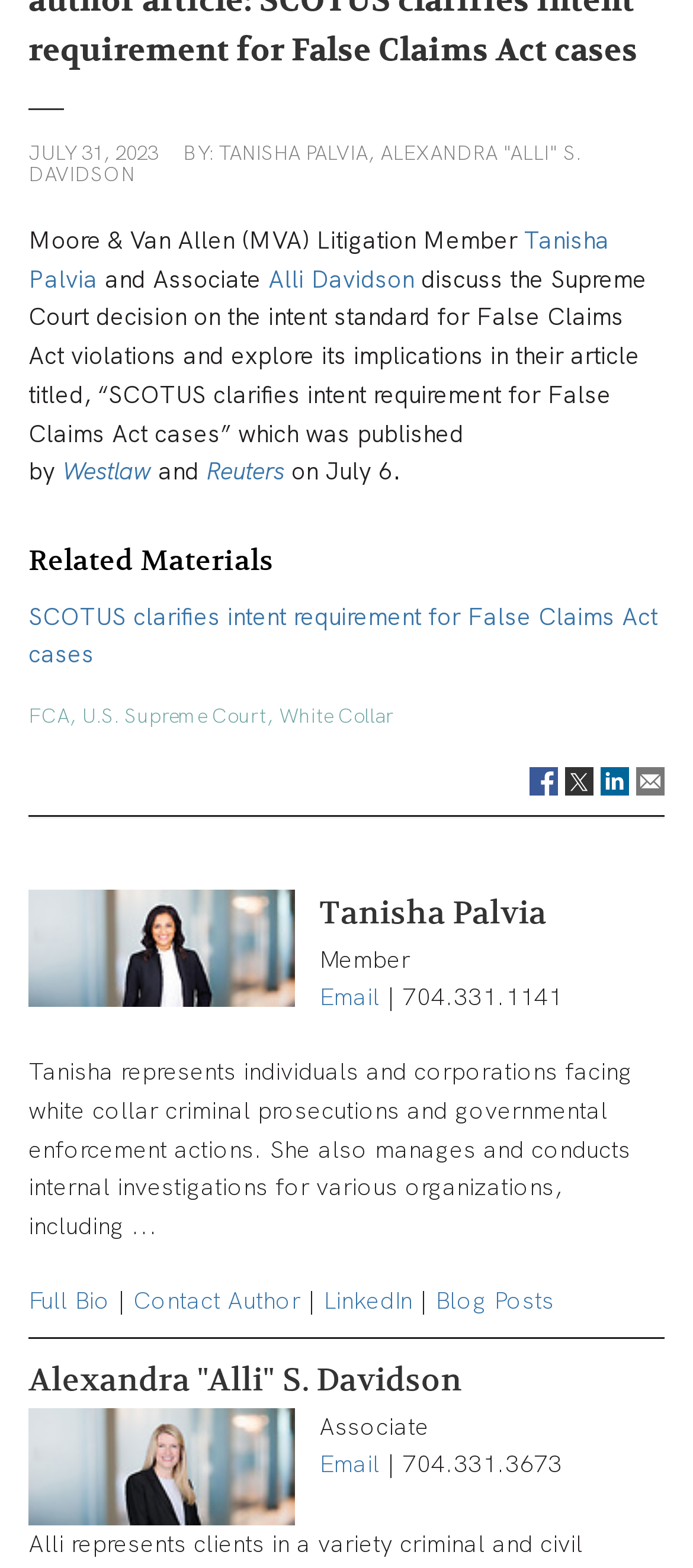Given the description of a UI element: "Troubleshooting", identify the bounding box coordinates of the matching element in the webpage screenshot.

None